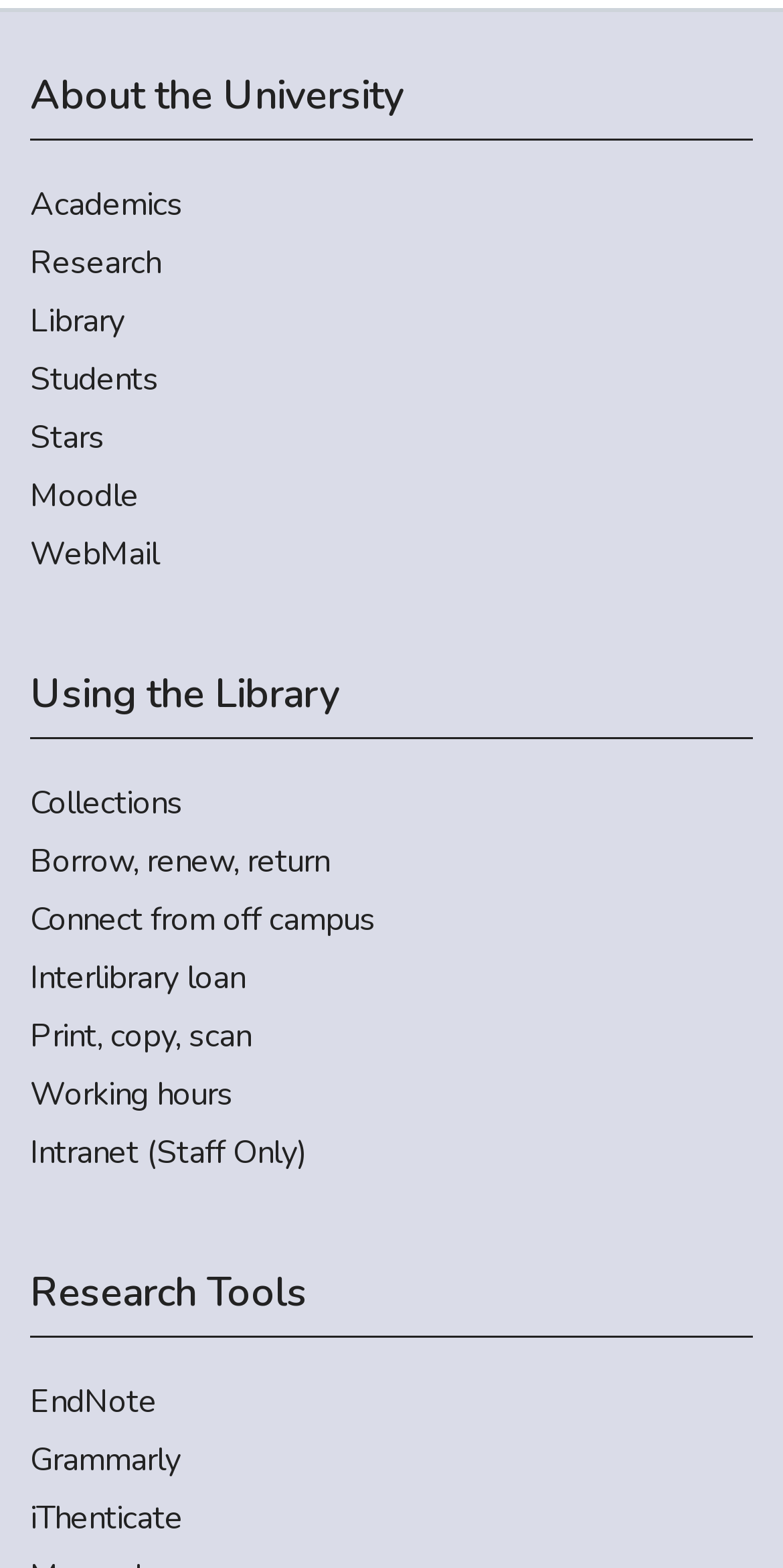Please answer the following question using a single word or phrase: 
How many links are under 'About the University'?

7